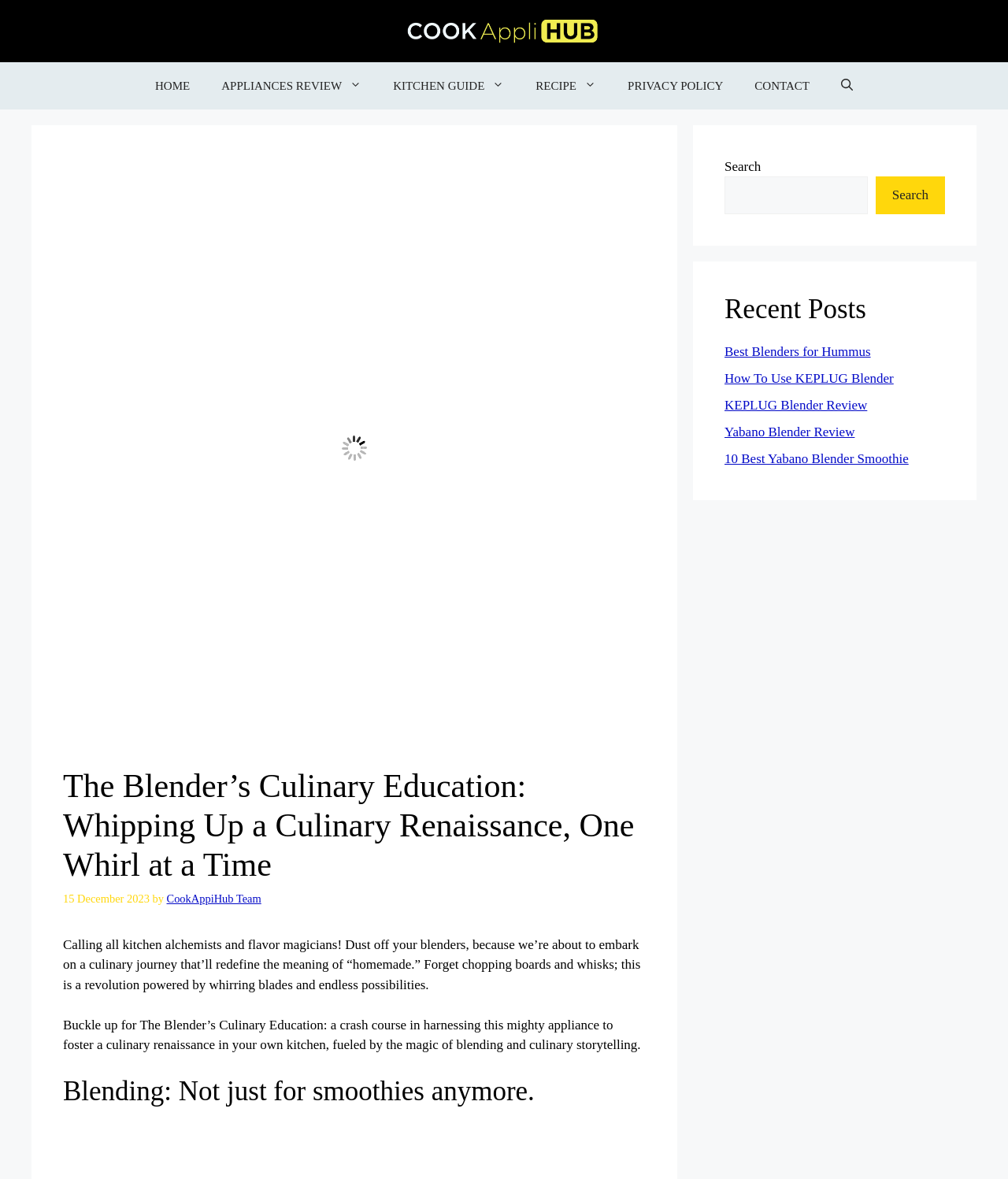Please locate the bounding box coordinates of the region I need to click to follow this instruction: "Read the article about Best Blenders for Hummus".

[0.719, 0.292, 0.864, 0.304]